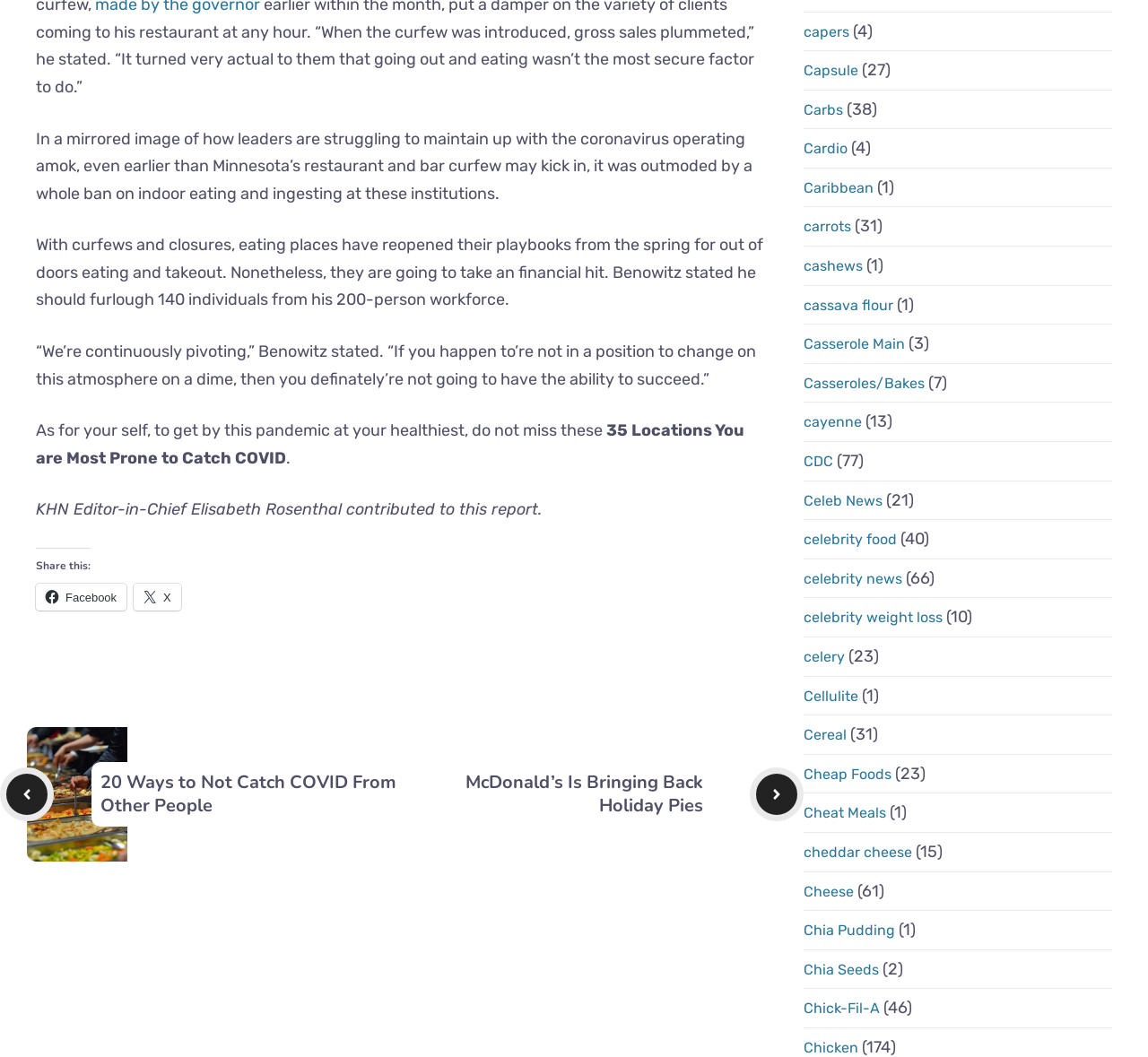Please answer the following question using a single word or phrase: 
What is the topic of the article?

COVID-19